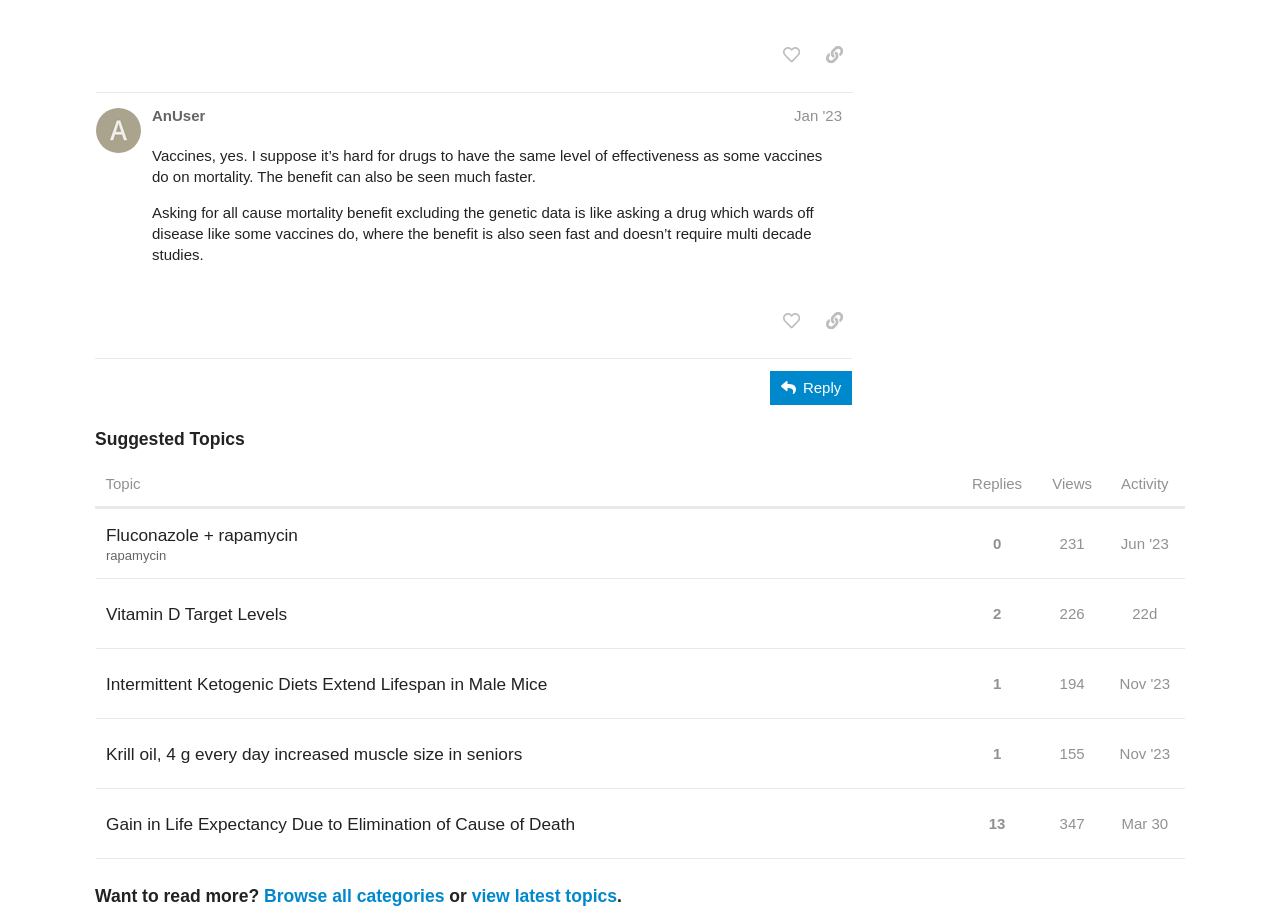Determine the bounding box coordinates in the format (top-left x, top-left y, bottom-right x, bottom-right y). Ensure all values are floating point numbers between 0 and 1. Identify the bounding box of the UI element described by: Reply

[0.602, 0.401, 0.666, 0.438]